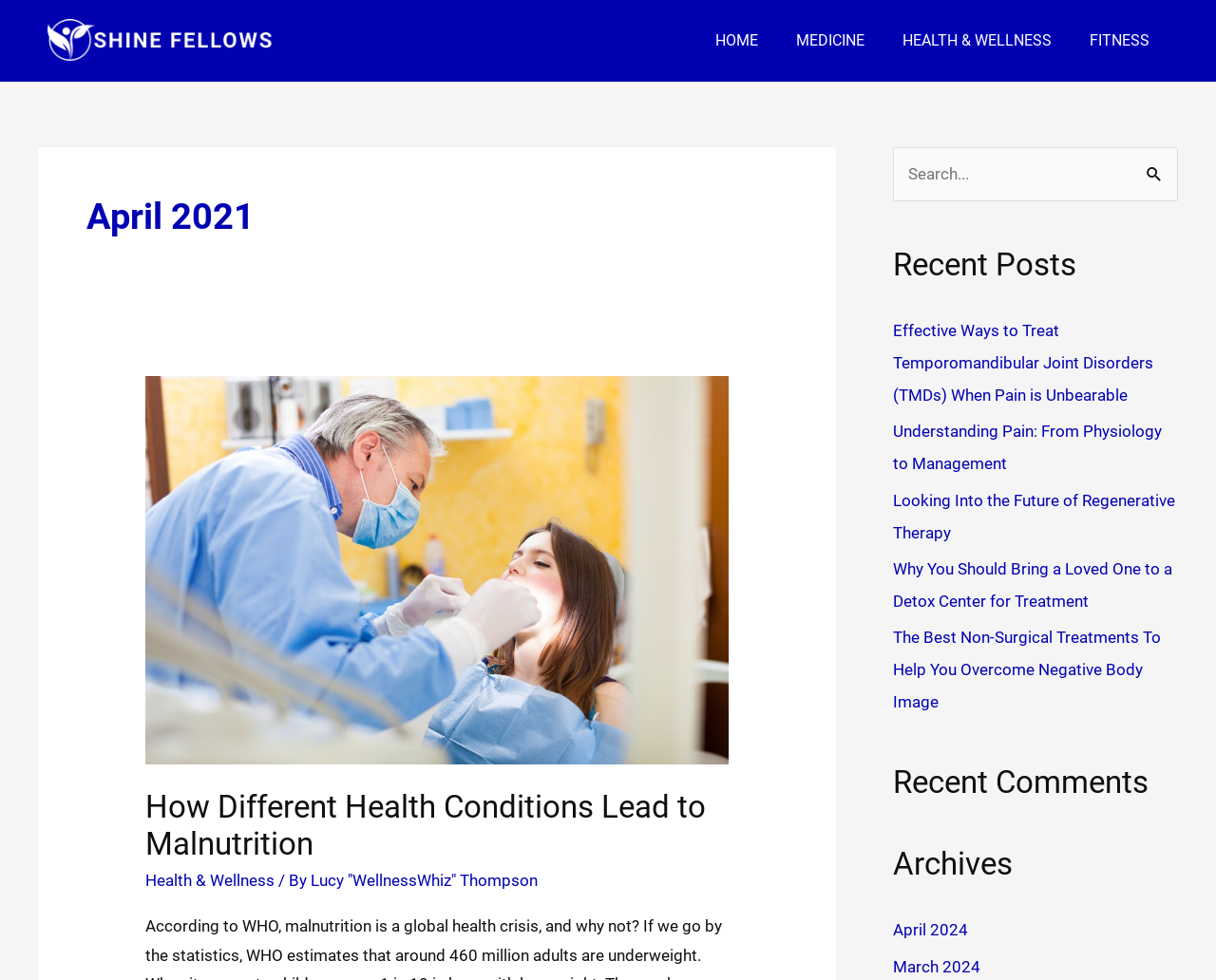Determine the bounding box coordinates of the clickable region to execute the instruction: "Search for a topic". The coordinates should be four float numbers between 0 and 1, denoted as [left, top, right, bottom].

[0.734, 0.15, 0.969, 0.205]